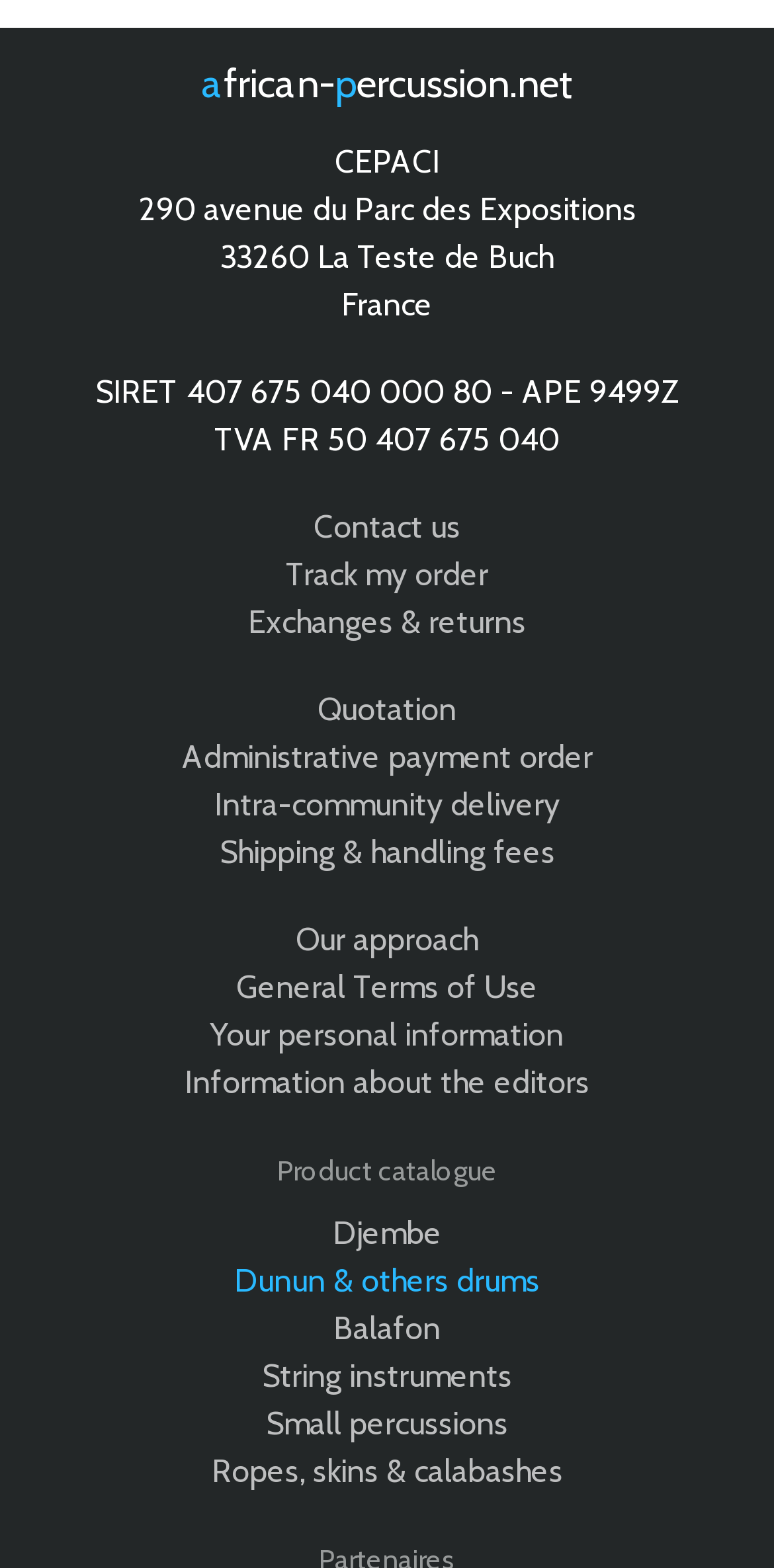Please determine the bounding box coordinates of the element's region to click for the following instruction: "track my order".

[0.369, 0.354, 0.631, 0.378]